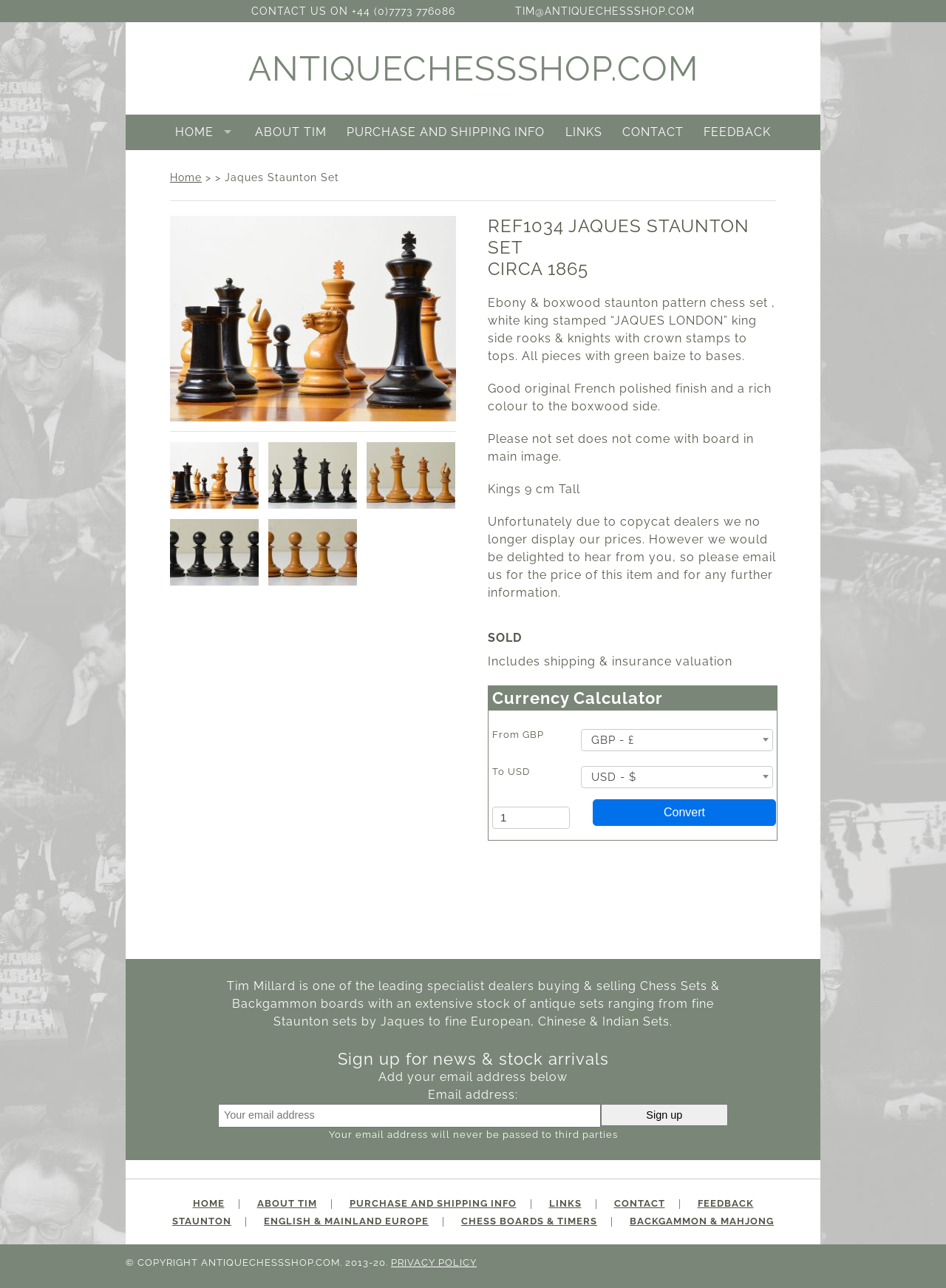Specify the bounding box coordinates for the region that must be clicked to perform the given instruction: "Get the price of the Jaques Staunton Set".

[0.516, 0.4, 0.82, 0.466]